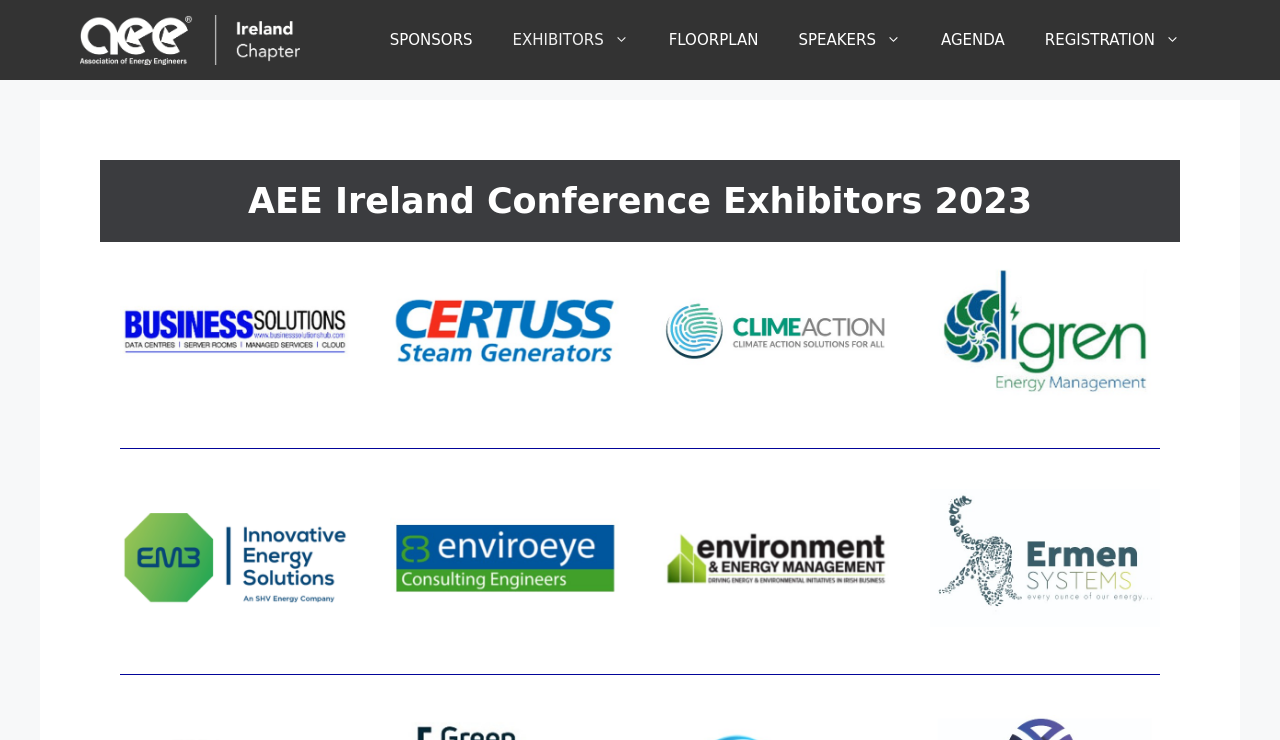Please answer the following question using a single word or phrase: 
How many links are in the navigation?

7